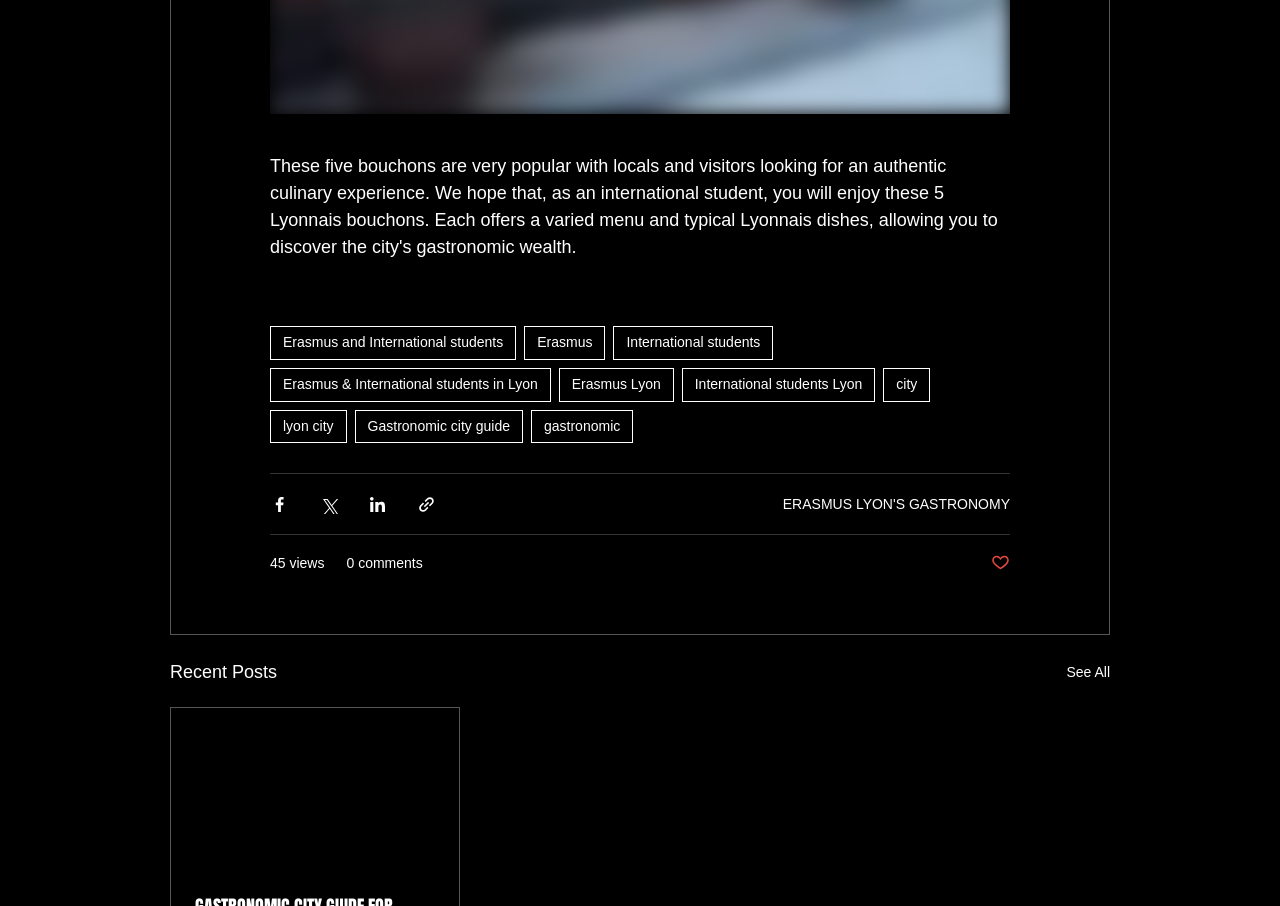Please provide a brief answer to the following inquiry using a single word or phrase:
What is the category of the recent posts section?

Gastronomy